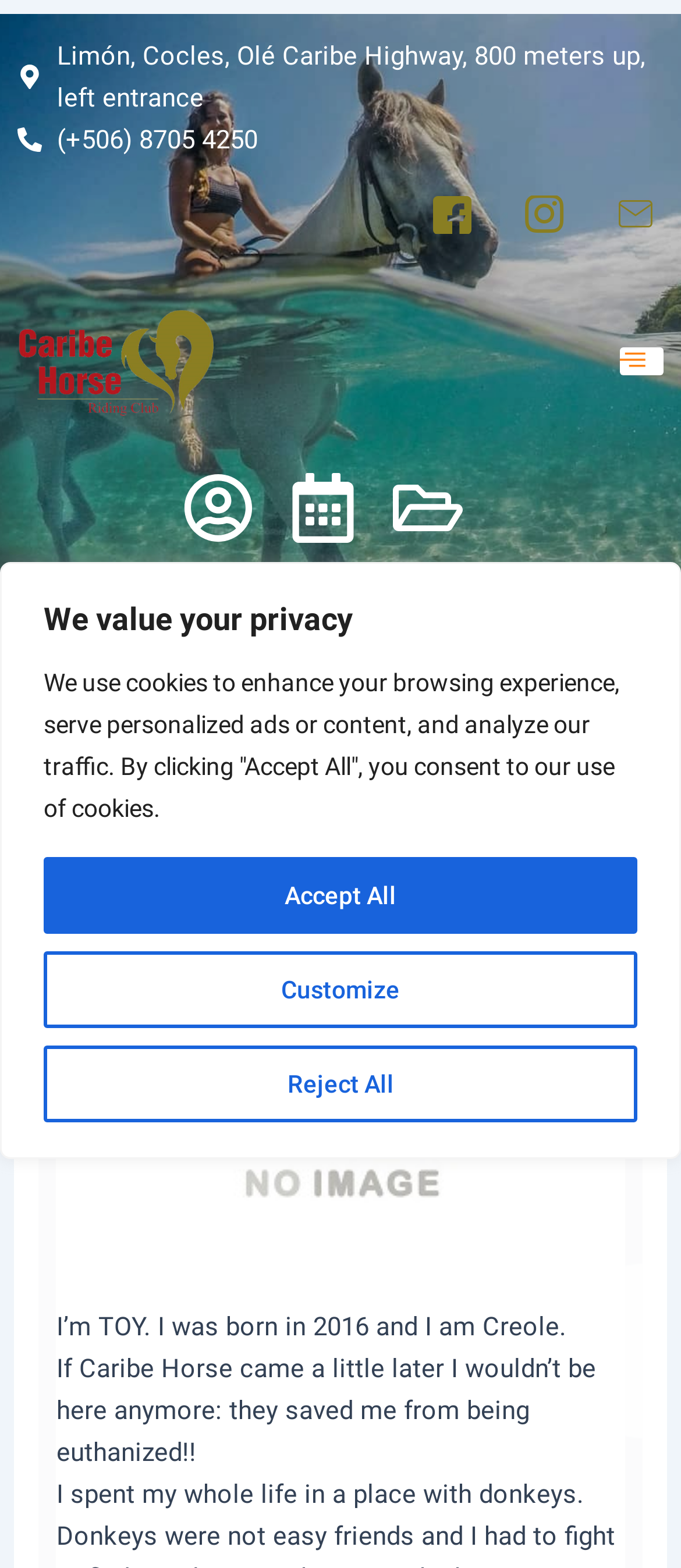Find the bounding box coordinates of the clickable area that will achieve the following instruction: "visit the link".

[0.622, 0.125, 0.705, 0.149]